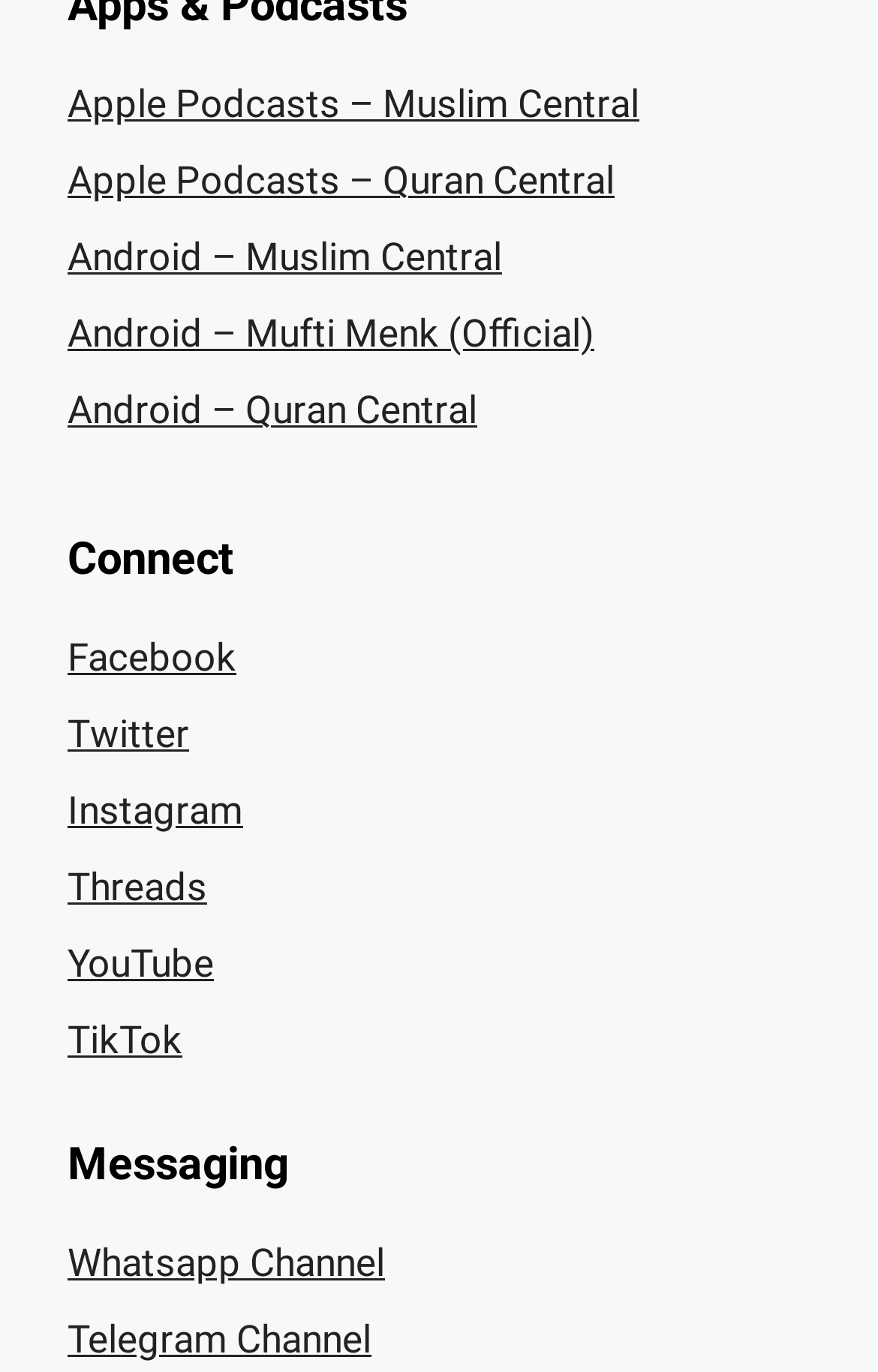Select the bounding box coordinates of the element I need to click to carry out the following instruction: "Connect with Facebook".

[0.077, 0.462, 0.269, 0.495]